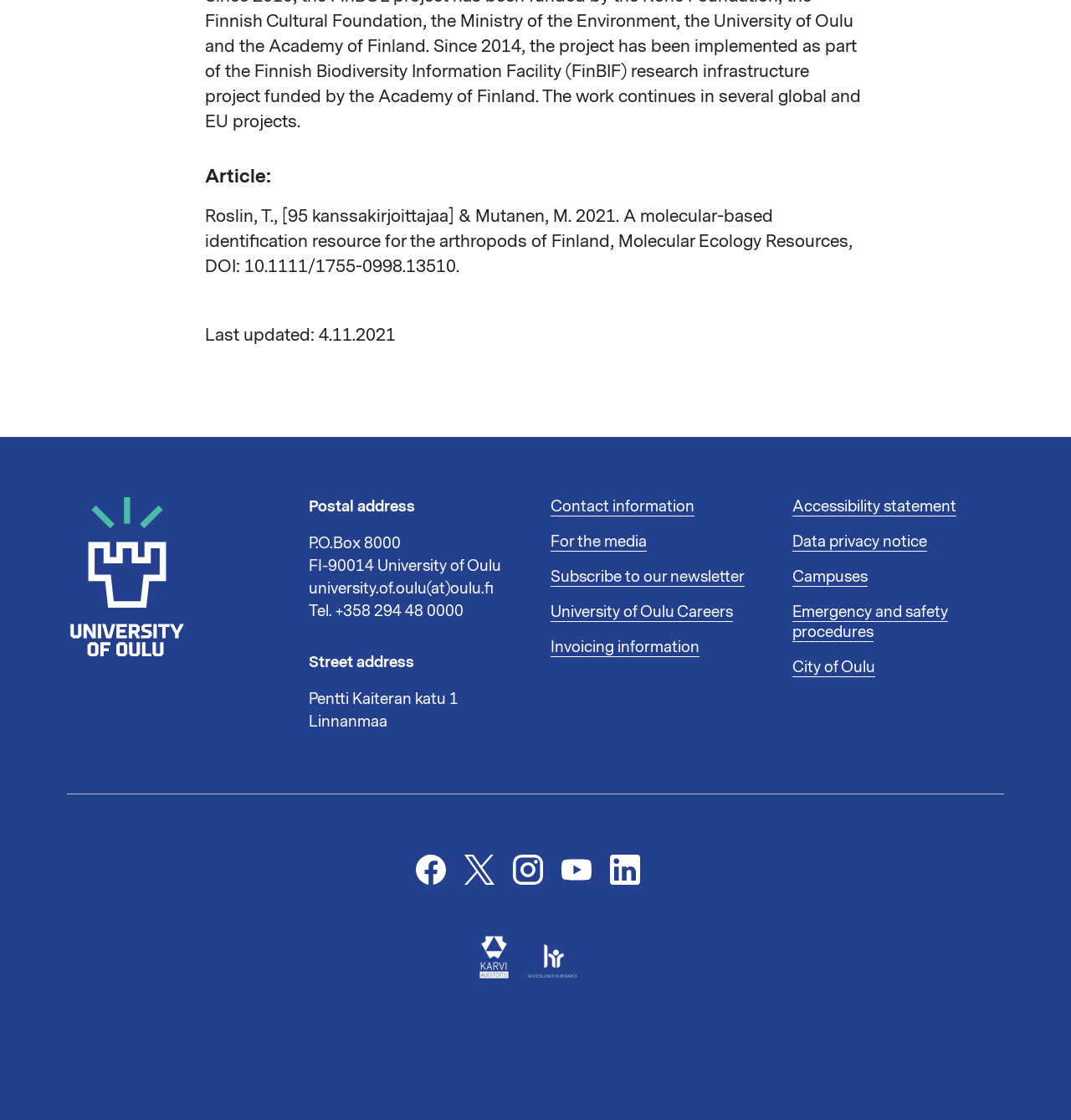What is the phone number of the University of Oulu?
Using the image, give a concise answer in the form of a single word or short phrase.

+358 294 48 0000